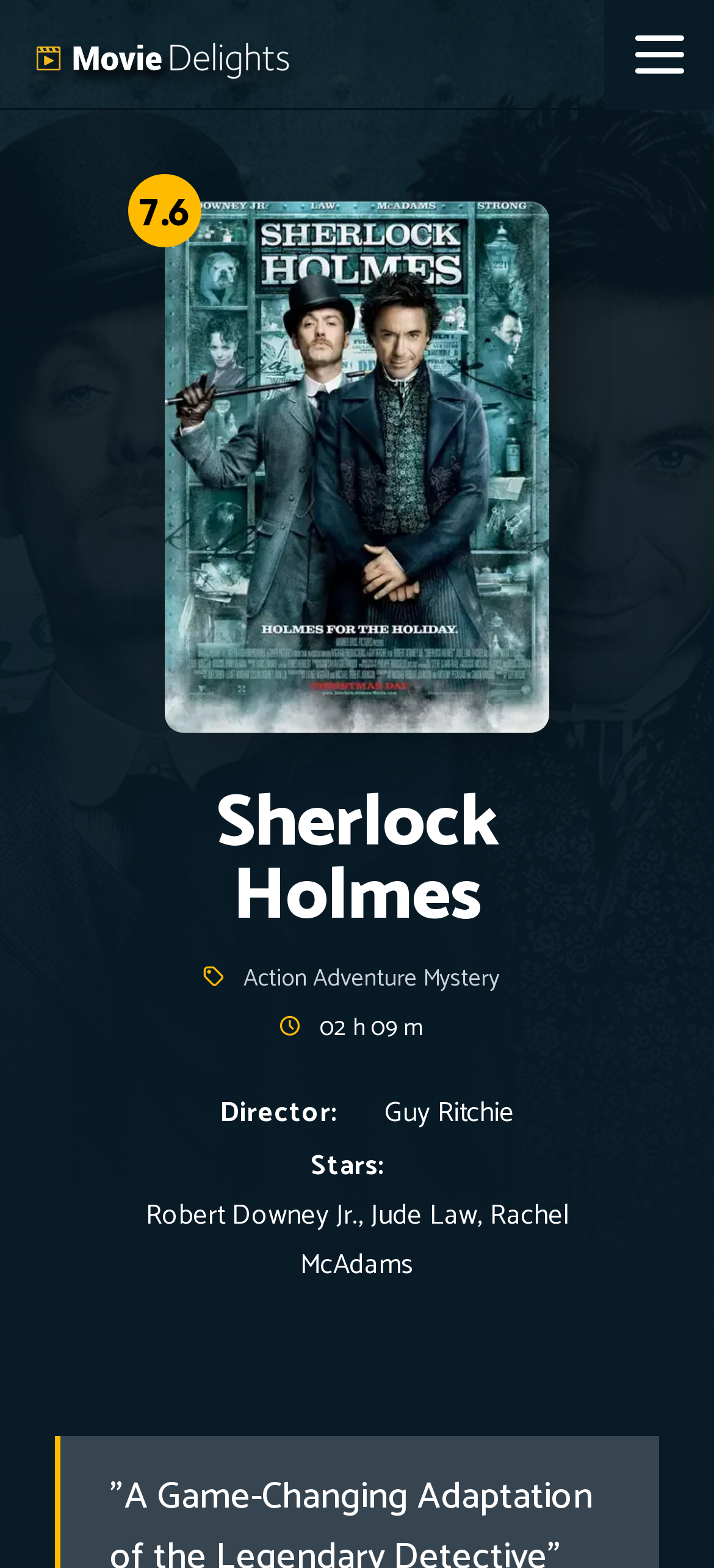Respond concisely with one word or phrase to the following query:
What is the rating of the movie?

7.6